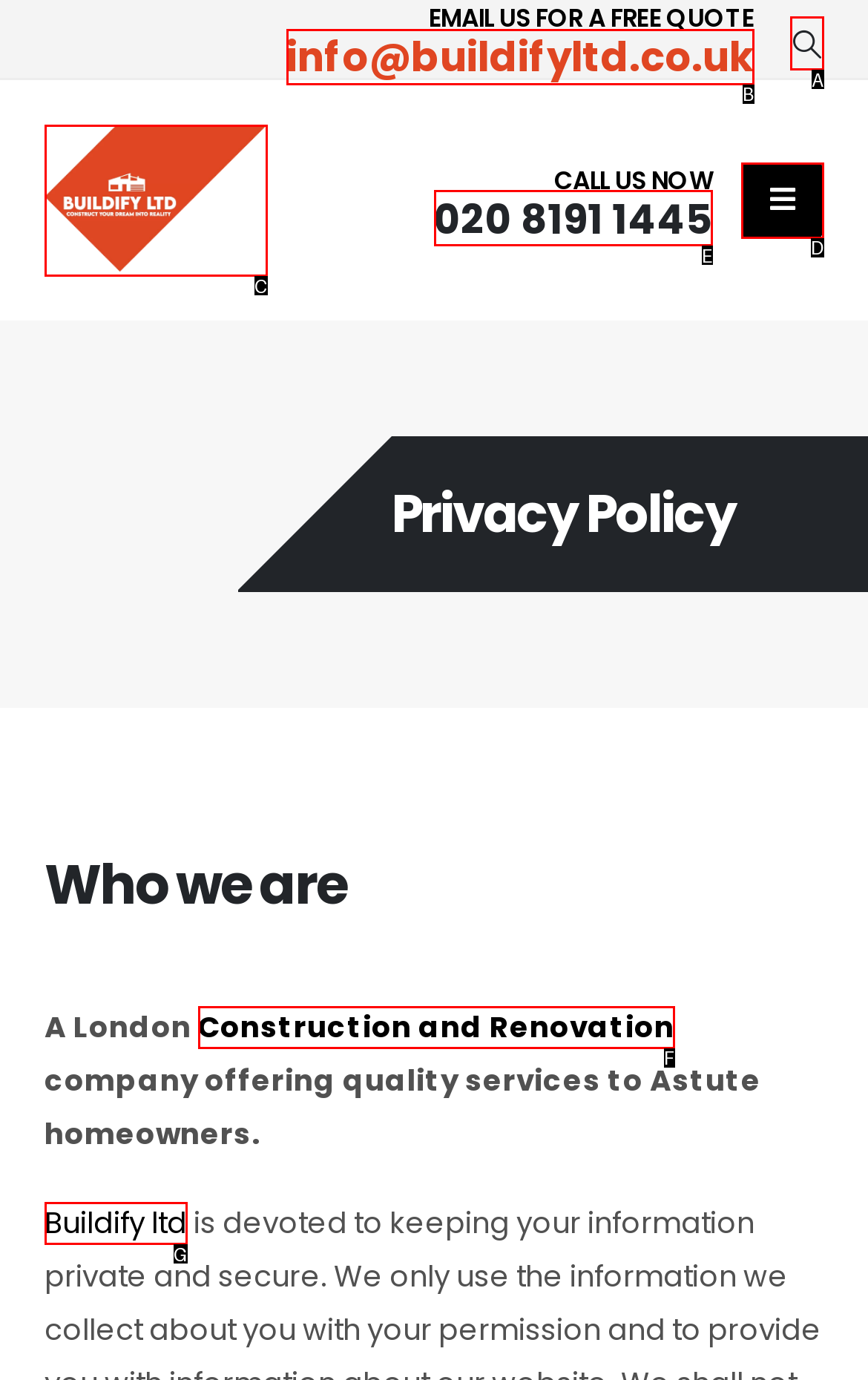Match the following description to the correct HTML element: Buildify ltd Indicate your choice by providing the letter.

G